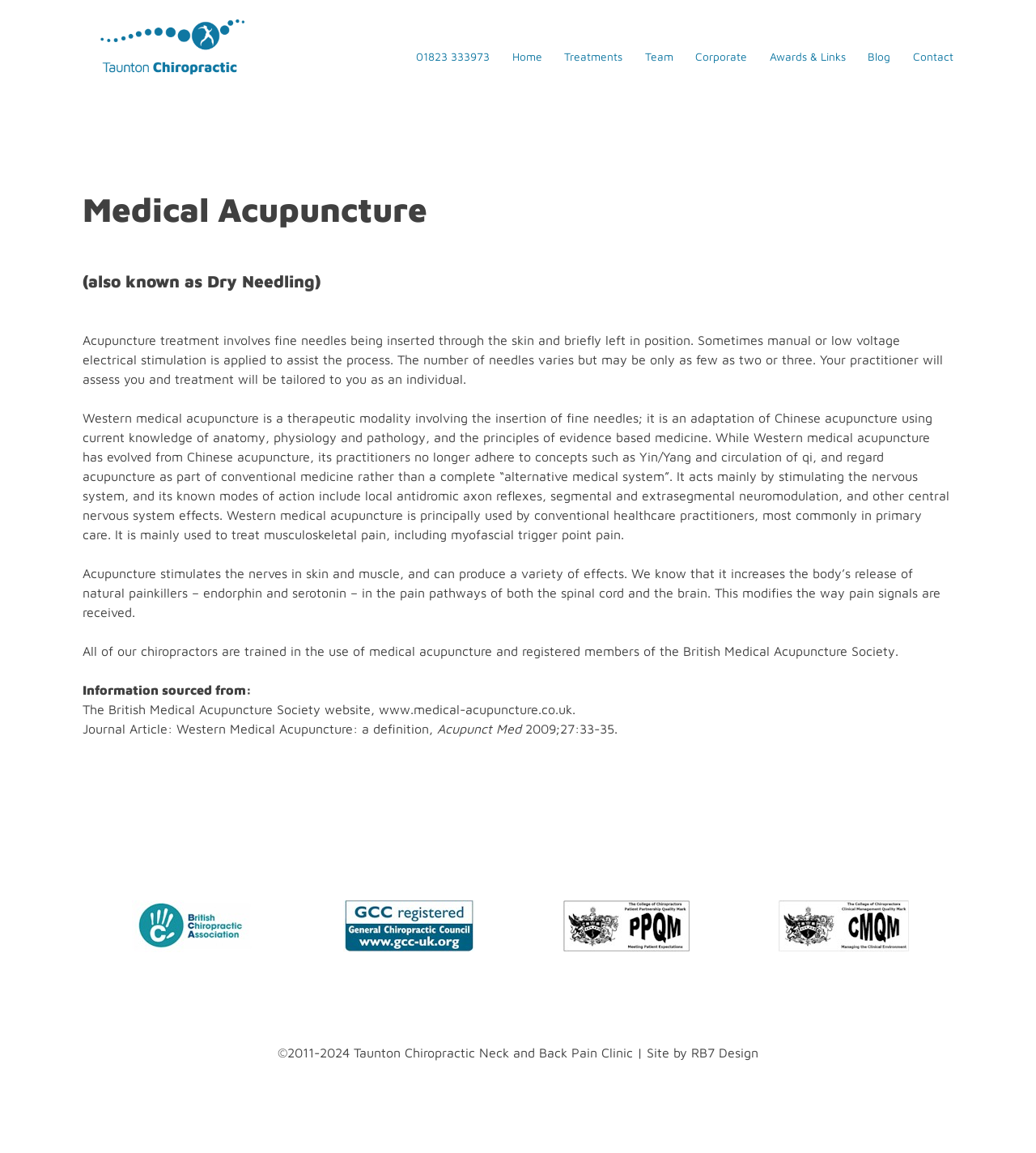What is the name of the organization that awarded Taunton Chiropractic the Patient Partnership Quality Mark?
Refer to the image and answer the question using a single word or phrase.

College of Chiropractors